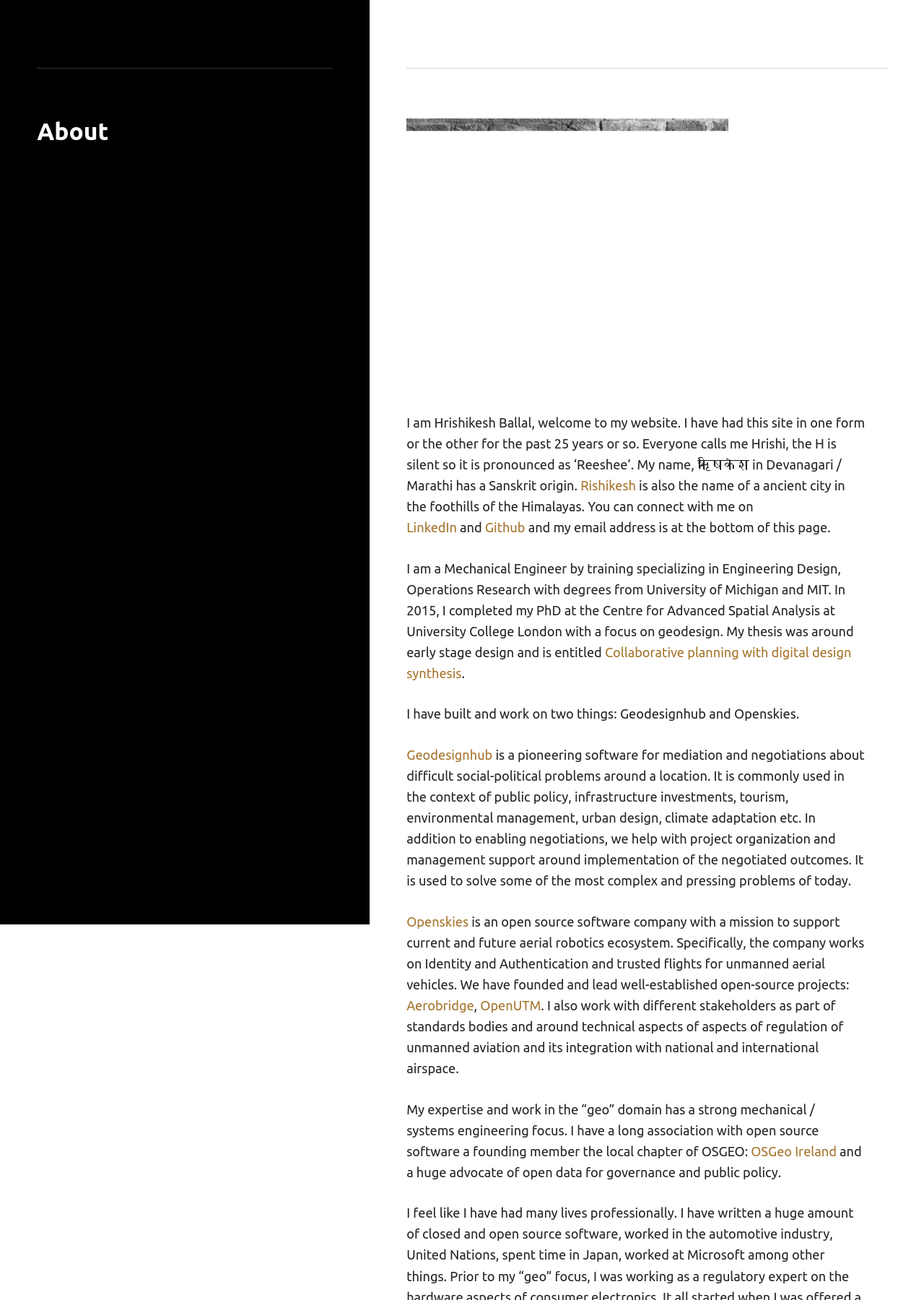Respond with a single word or phrase to the following question: What is the name of the person who owns this website?

Hrishikesh Ballal